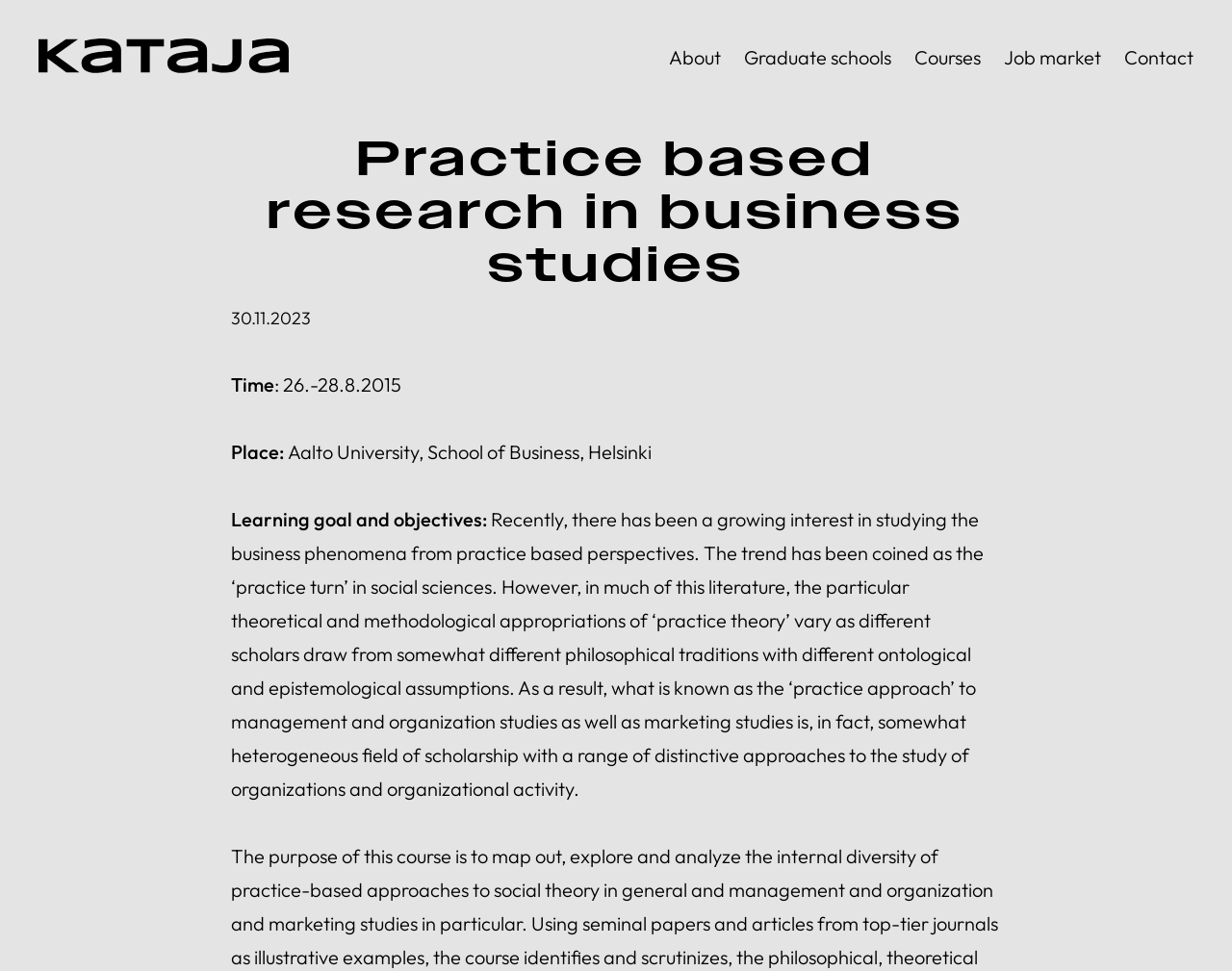Where is the event taking place?
From the screenshot, supply a one-word or short-phrase answer.

Aalto University, School of Business, Helsinki